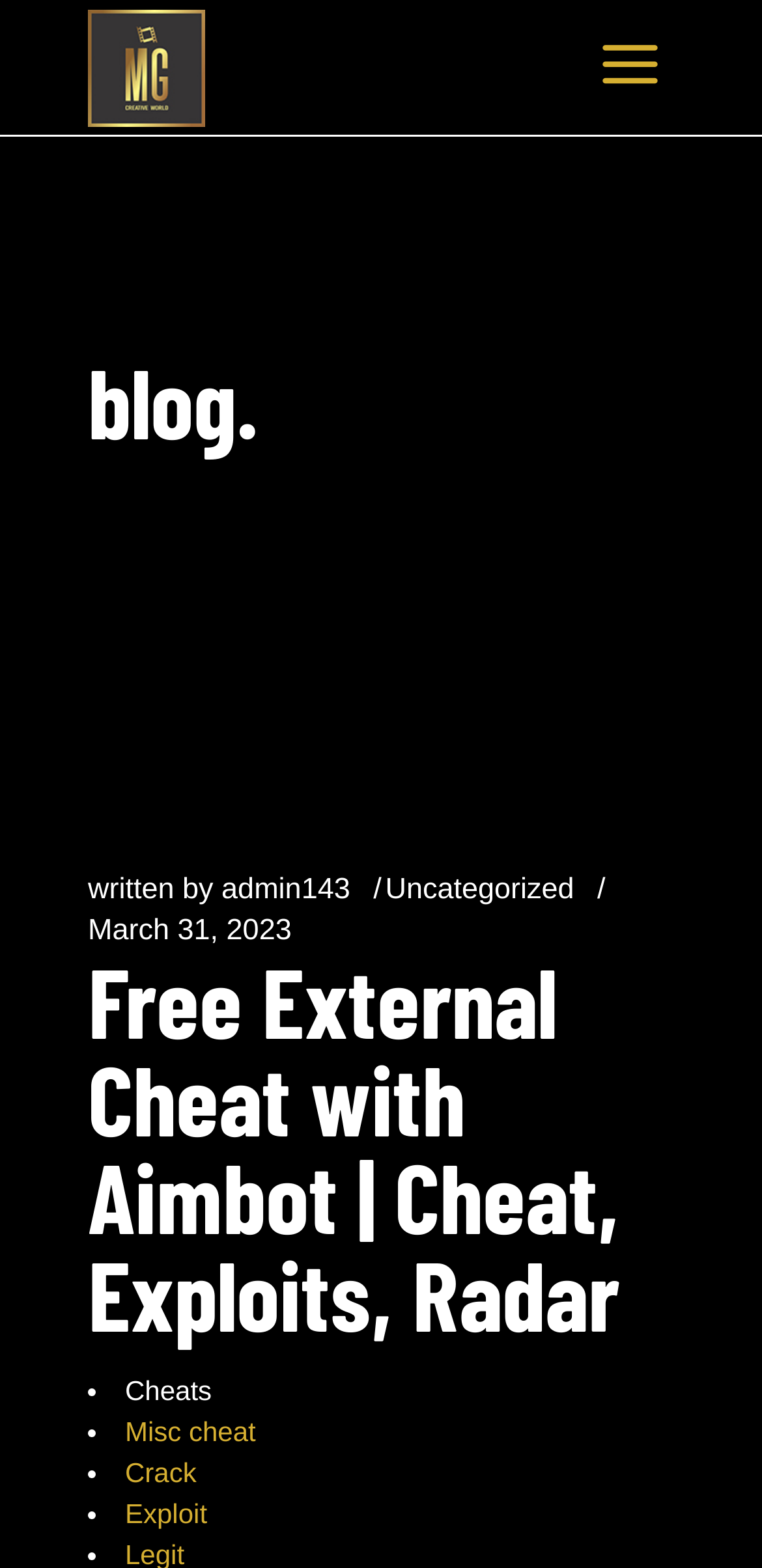Identify the bounding box coordinates necessary to click and complete the given instruction: "check the cheats".

[0.164, 0.877, 0.278, 0.897]